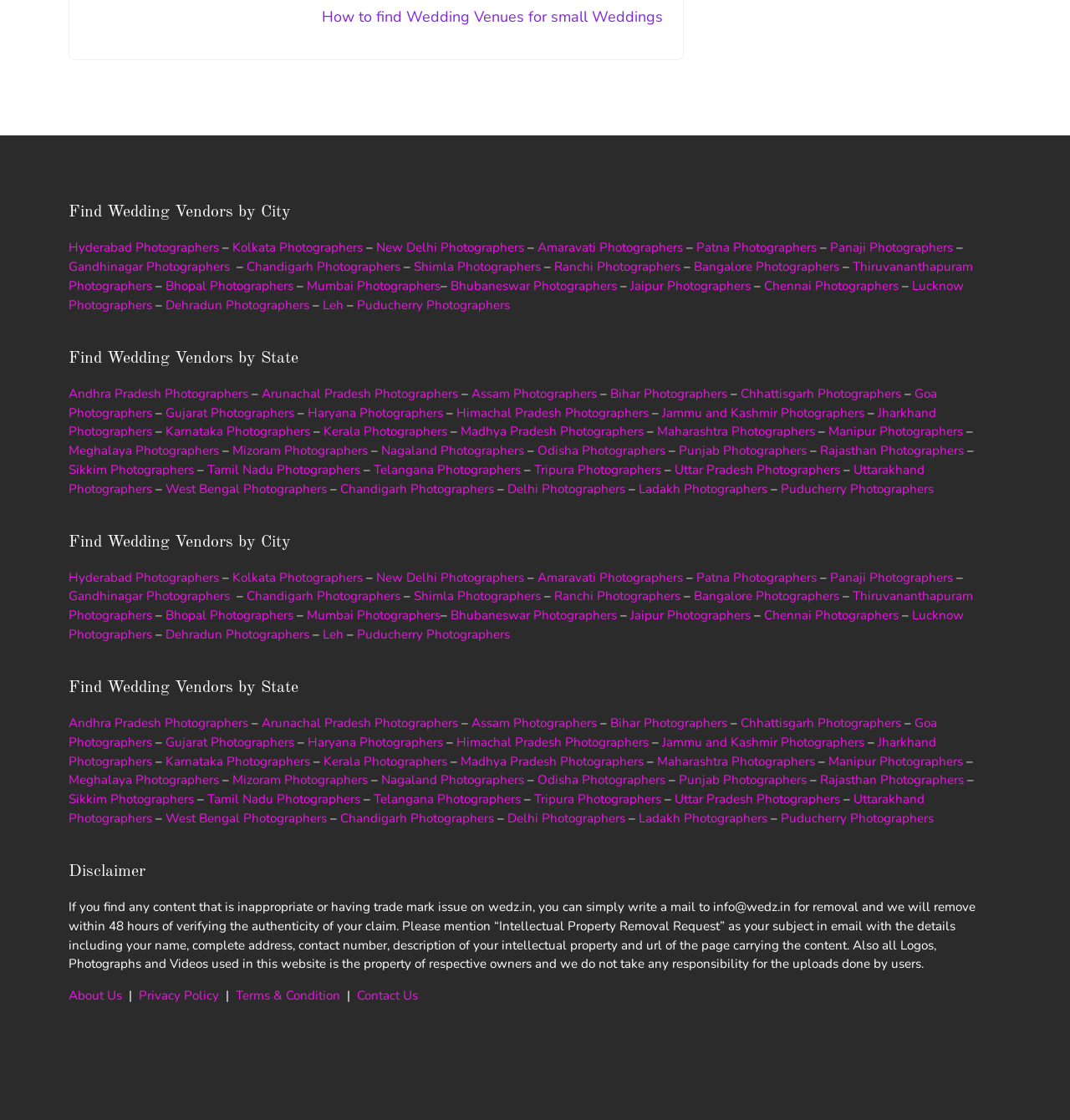What is the main topic of this webpage?
Please answer the question with as much detail and depth as you can.

Based on the headings and links on the webpage, it appears that the main topic is related to finding wedding venues and vendors, specifically in India.